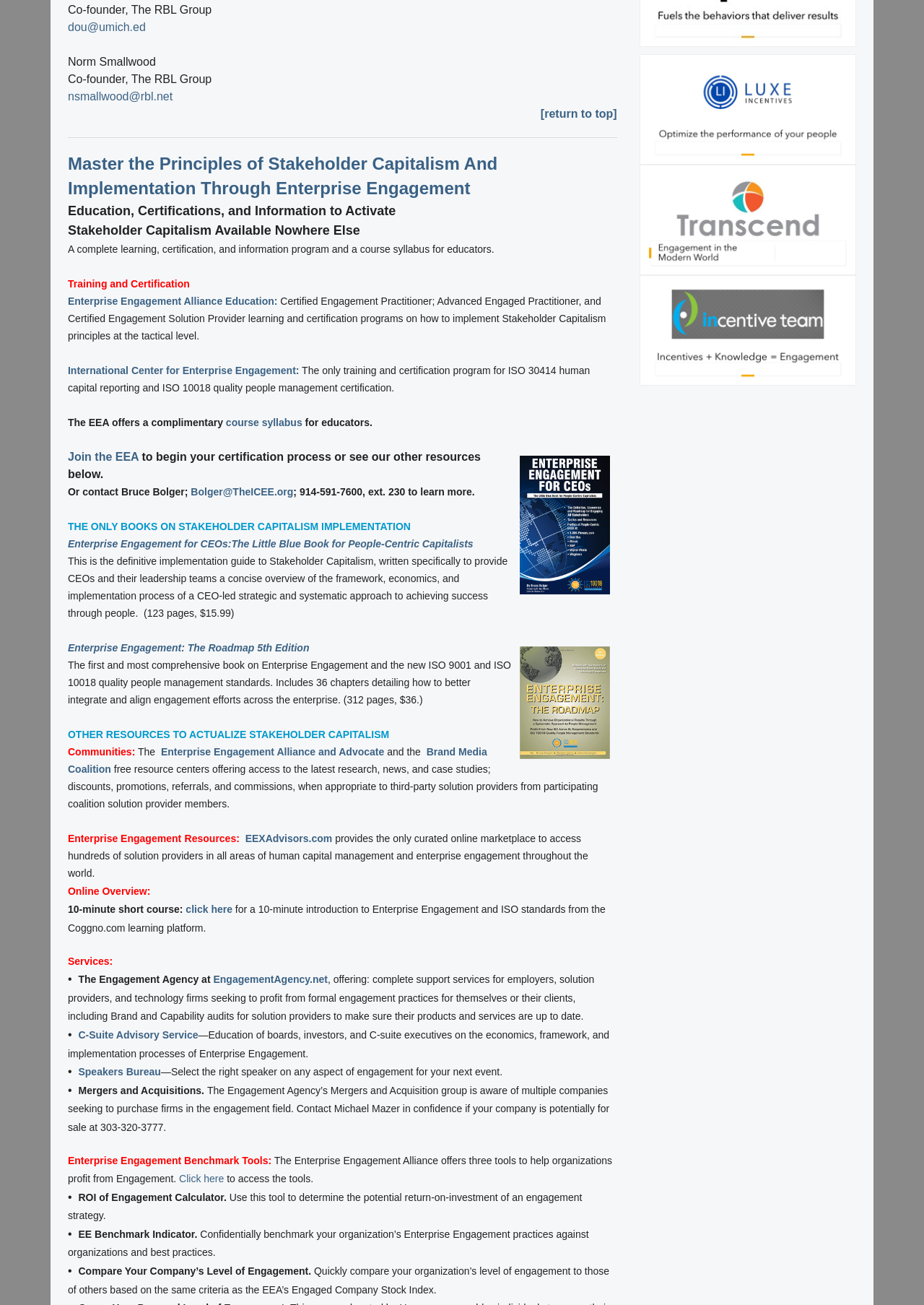Please locate the clickable area by providing the bounding box coordinates to follow this instruction: "Join the EEA".

[0.073, 0.345, 0.15, 0.355]